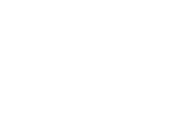What is the university's emphasis on?
Using the screenshot, give a one-word or short phrase answer.

Growth, learning, and innovation